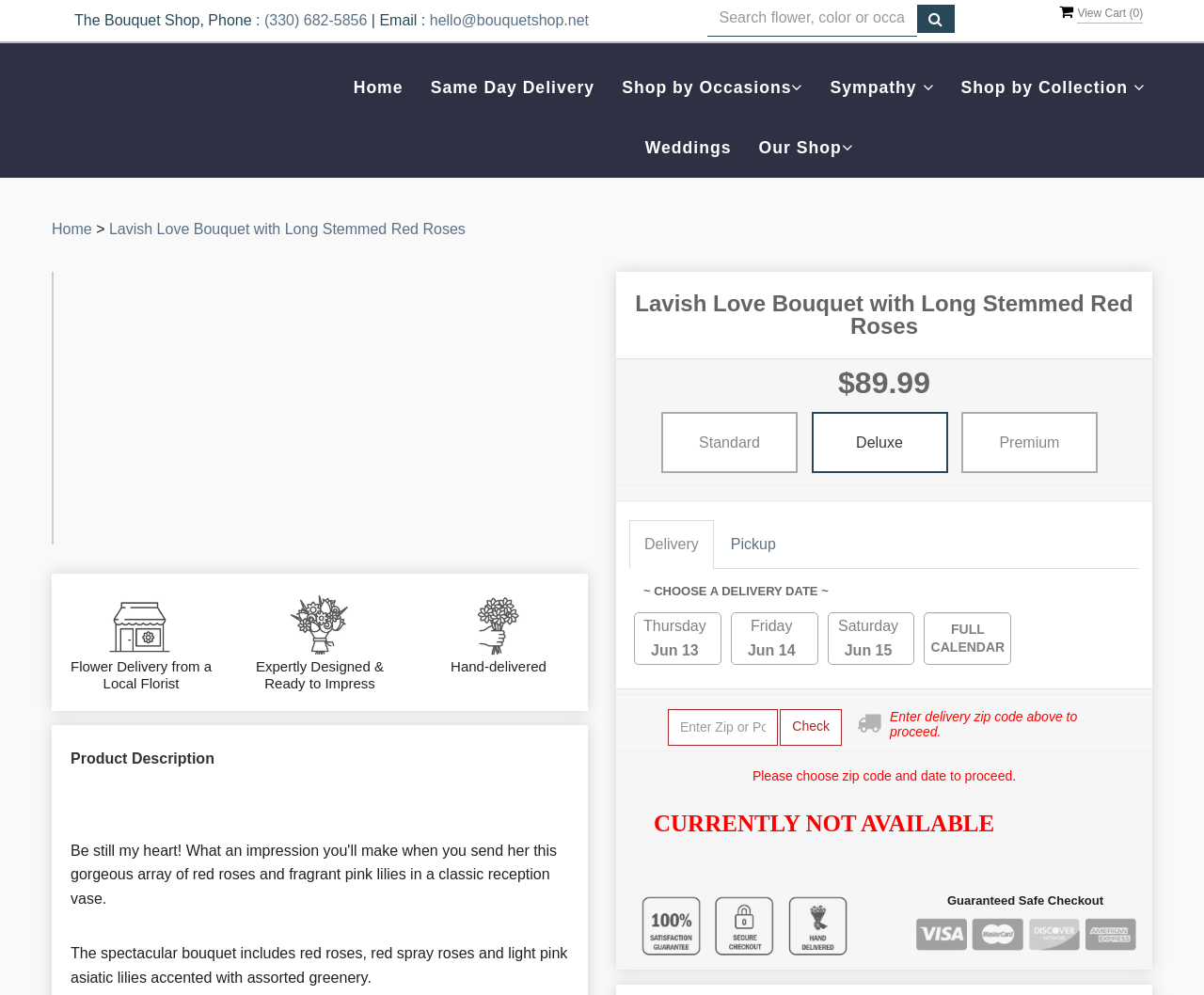Please identify the bounding box coordinates of the clickable element to fulfill the following instruction: "Click the 'Submit zip code to get delivery info' button". The coordinates should be four float numbers between 0 and 1, i.e., [left, top, right, bottom].

[0.648, 0.712, 0.699, 0.749]